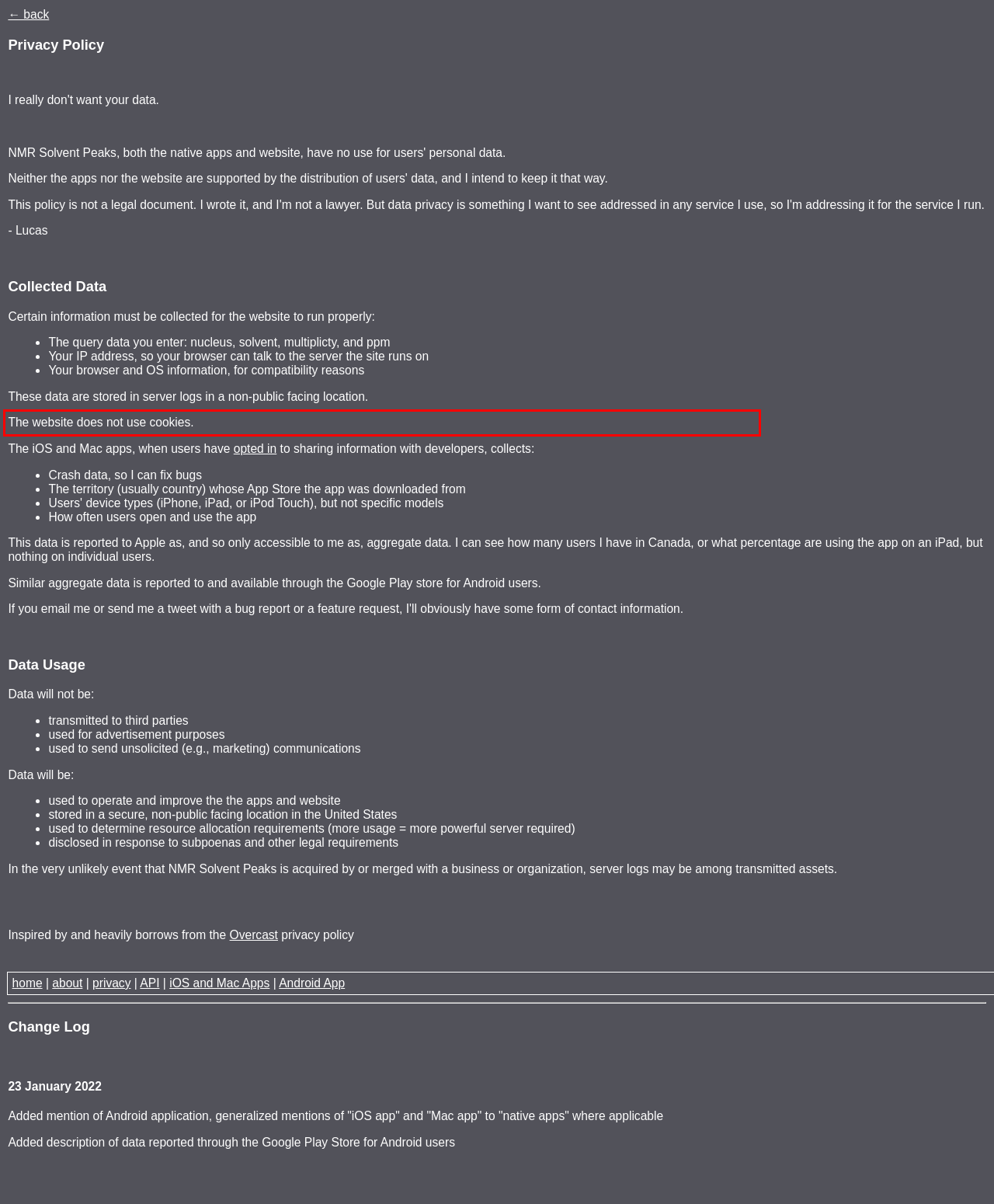Identify and extract the text within the red rectangle in the screenshot of the webpage.

This data is reported to Apple as, and so only accessible to me as, aggregate data. I can see how many users I have in Canada, or what percentage are using the app on an iPad, but nothing on individual users.